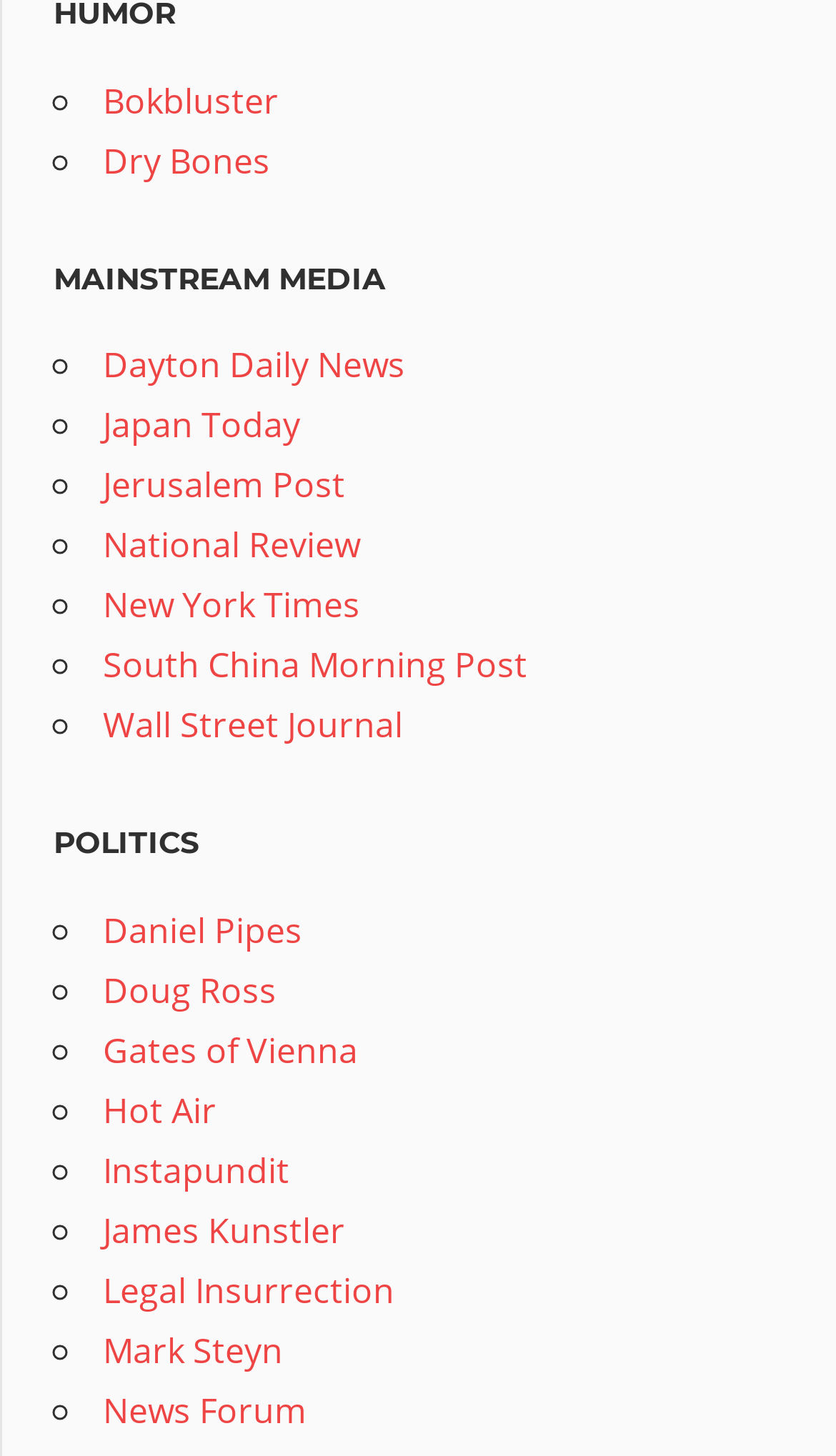Please find the bounding box coordinates for the clickable element needed to perform this instruction: "Visit Dayton Daily News".

[0.123, 0.234, 0.485, 0.267]